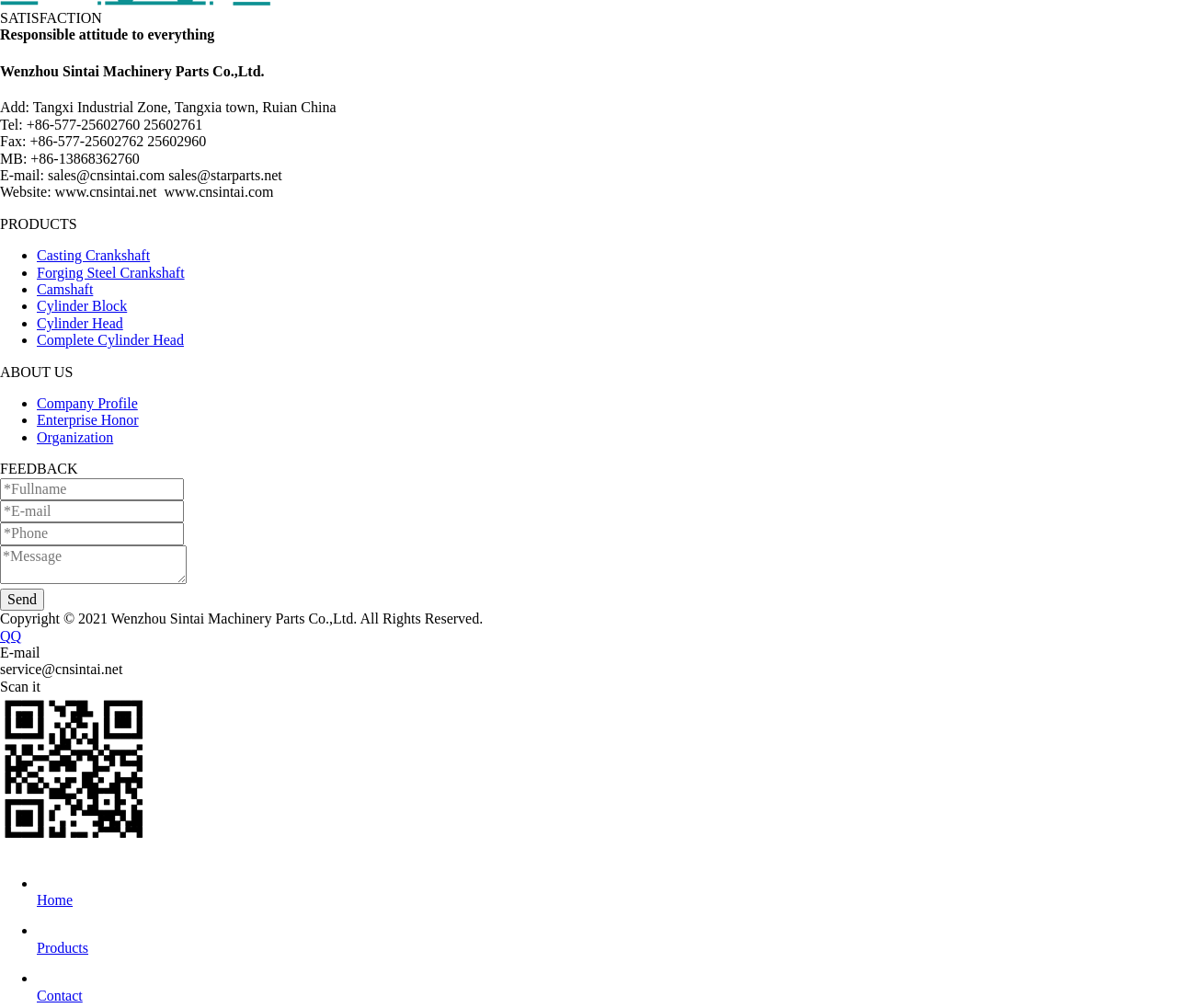Identify the bounding box coordinates of the section that should be clicked to achieve the task described: "Click the 'Contact' link".

[0.031, 0.963, 0.07, 0.995]